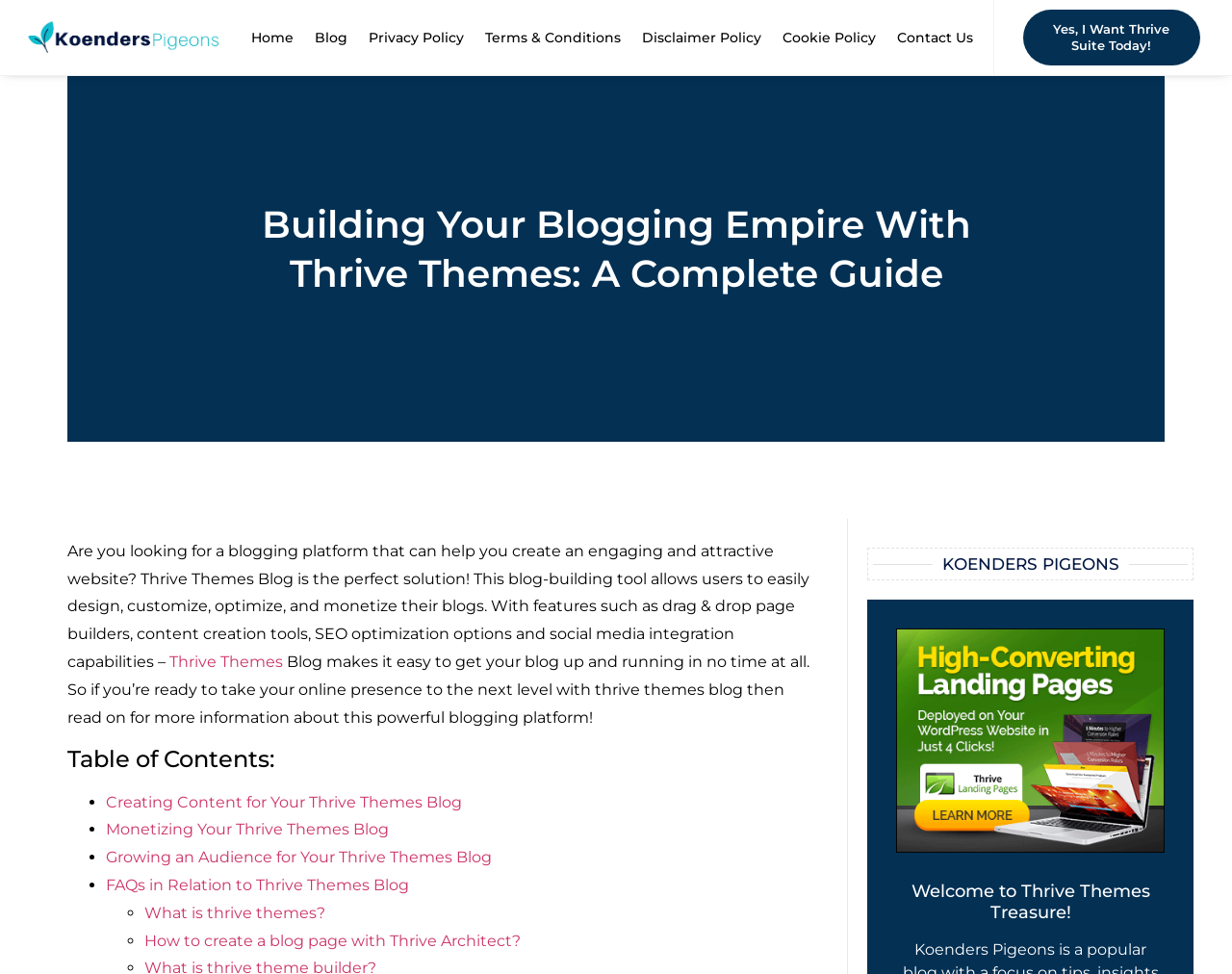Respond to the question with just a single word or phrase: 
What is the title of the section below the main heading?

Table of Contents